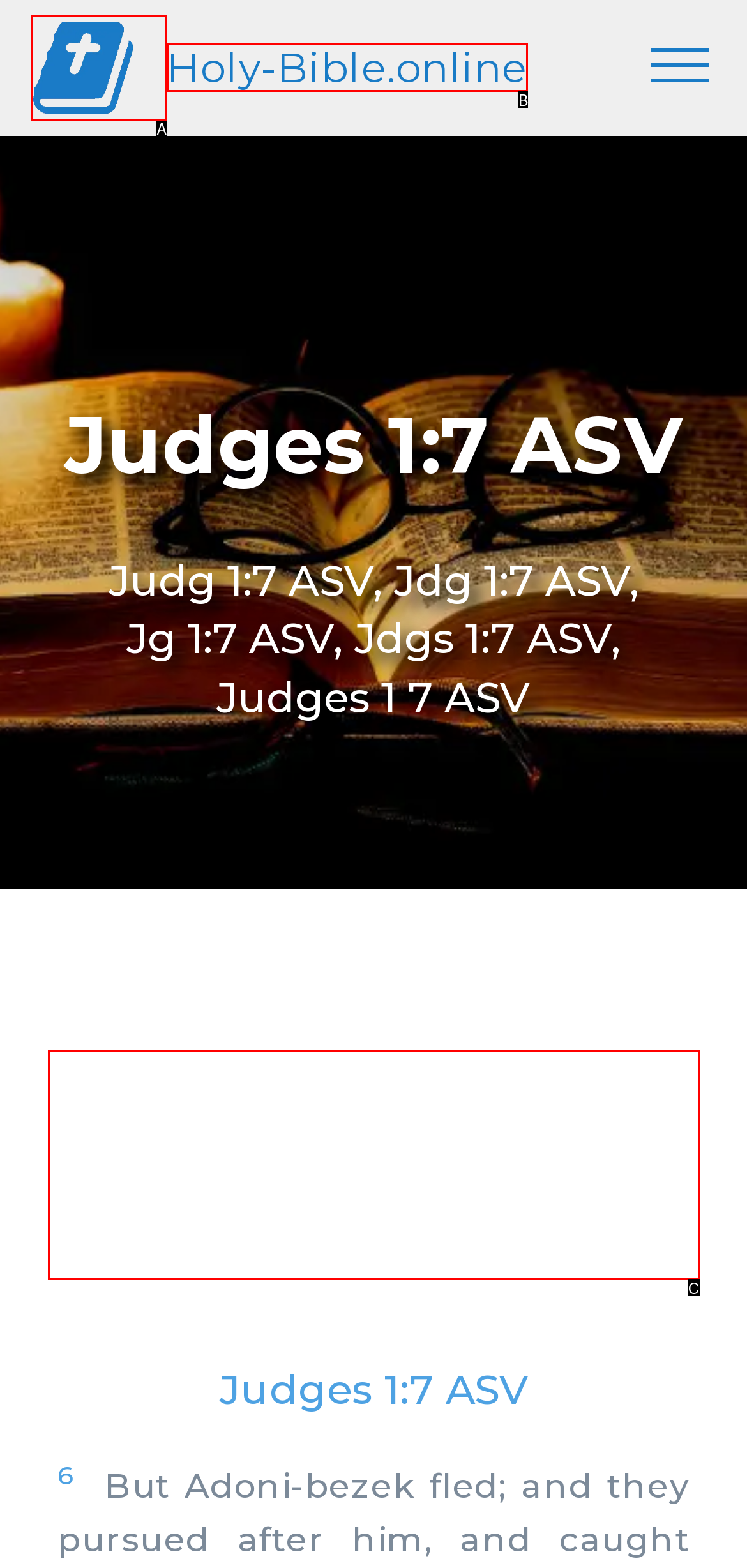Identify the HTML element that corresponds to the description: alt="Holy-Bible.online" Provide the letter of the correct option directly.

A